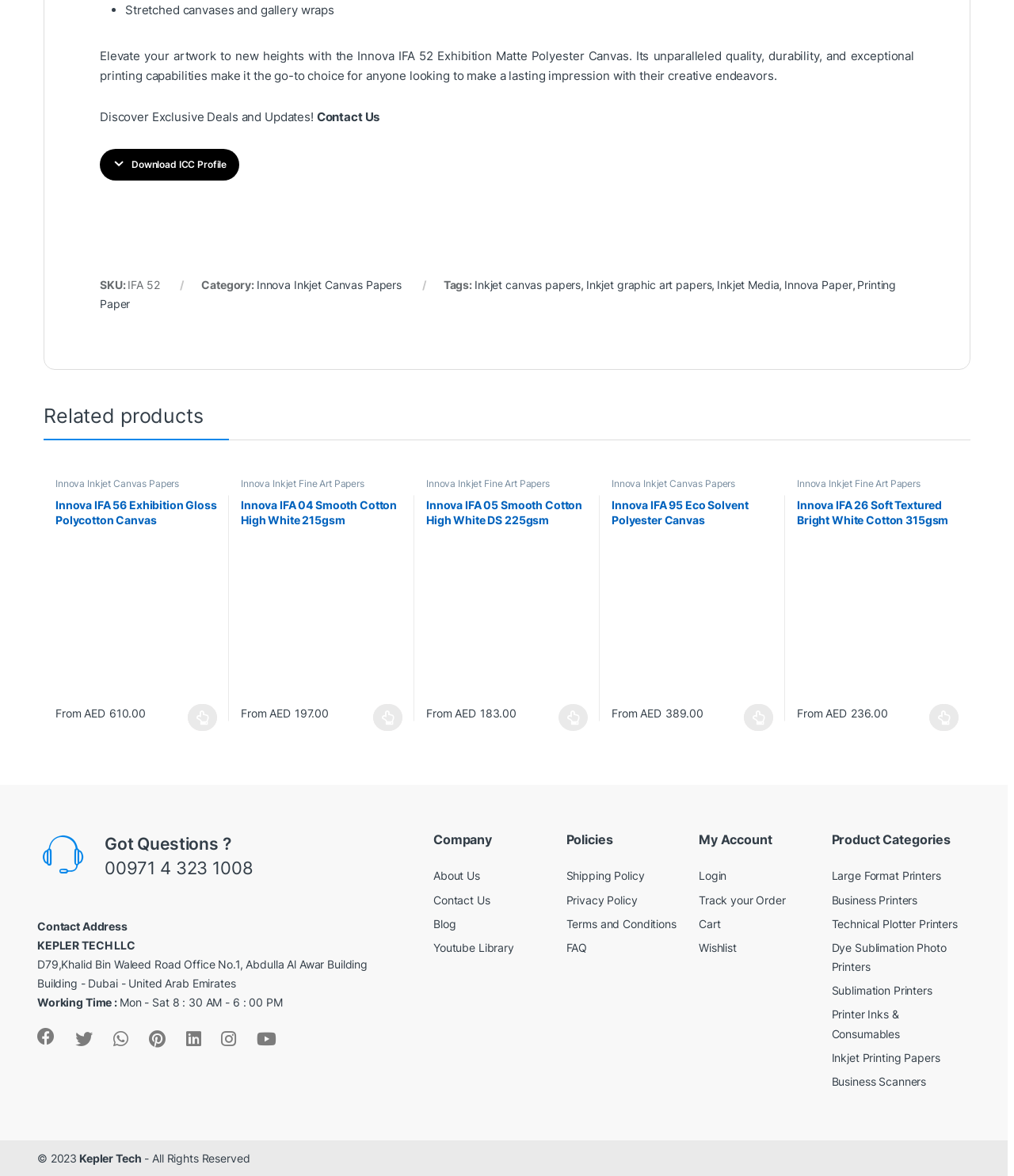Please specify the bounding box coordinates of the area that should be clicked to accomplish the following instruction: "View related products". The coordinates should consist of four float numbers between 0 and 1, i.e., [left, top, right, bottom].

[0.043, 0.34, 0.957, 0.374]